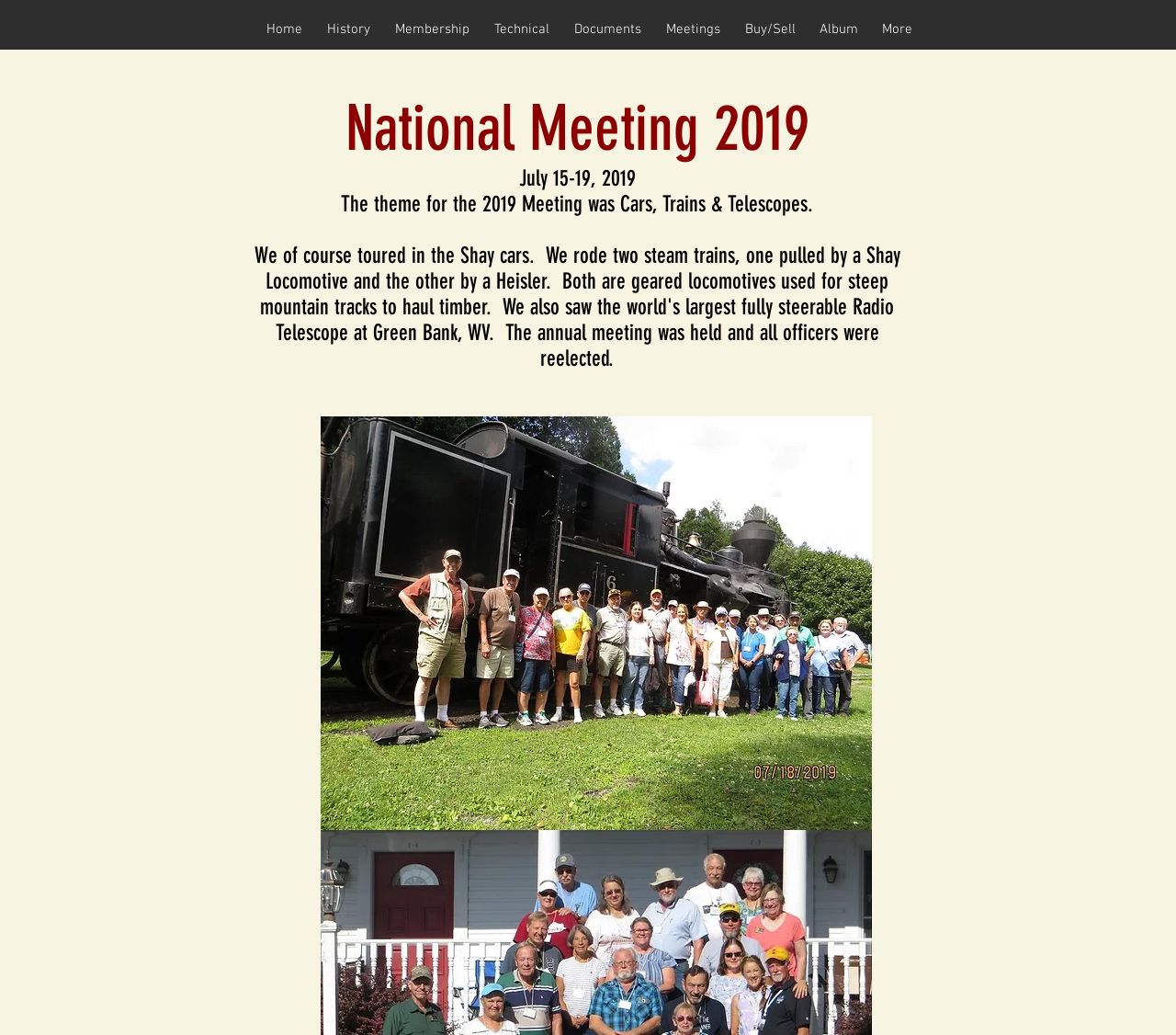Please answer the following question using a single word or phrase: 
What is the theme of the 2019 meeting?

Cars, Trains & Telescopes